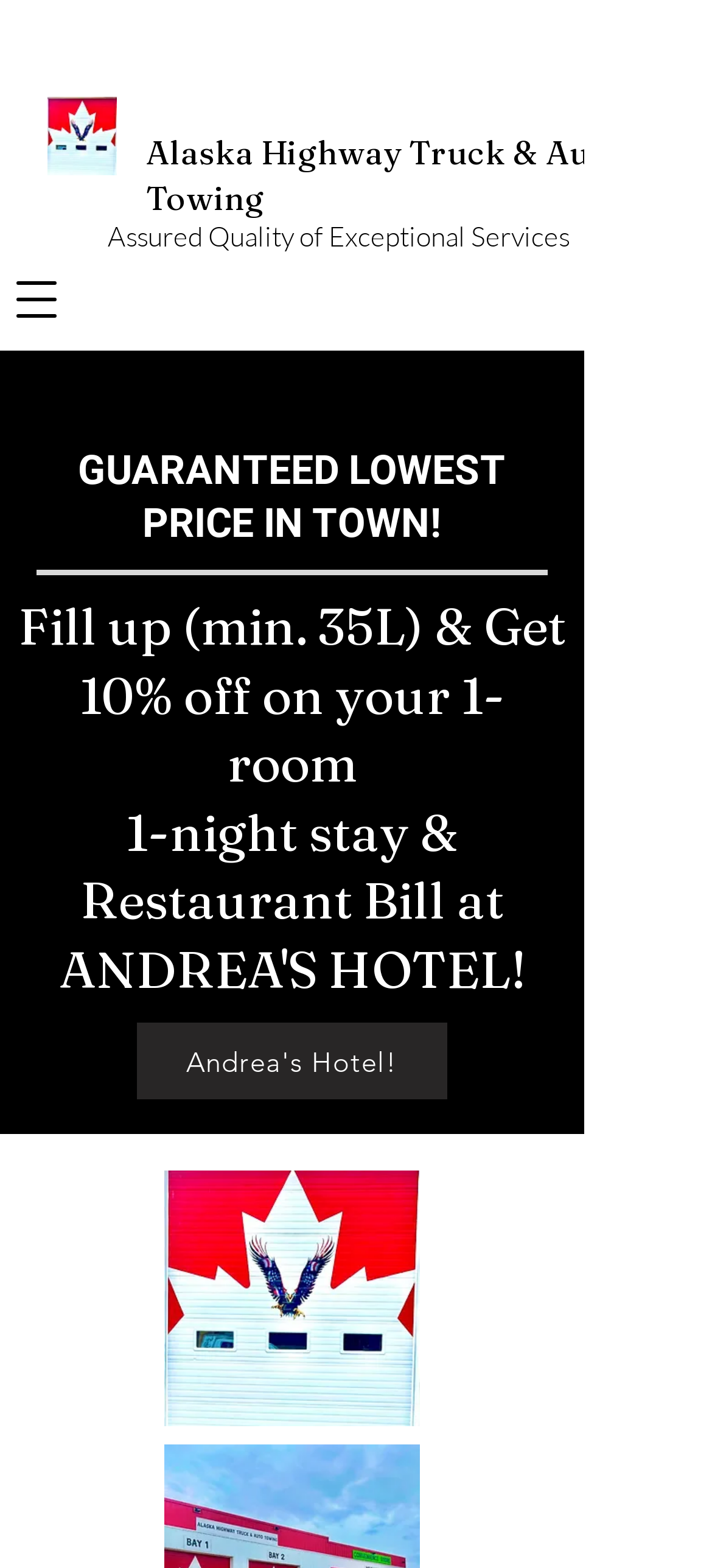Locate and extract the headline of this webpage.

Welcome to Alaska Highway Truck & Auto Towing